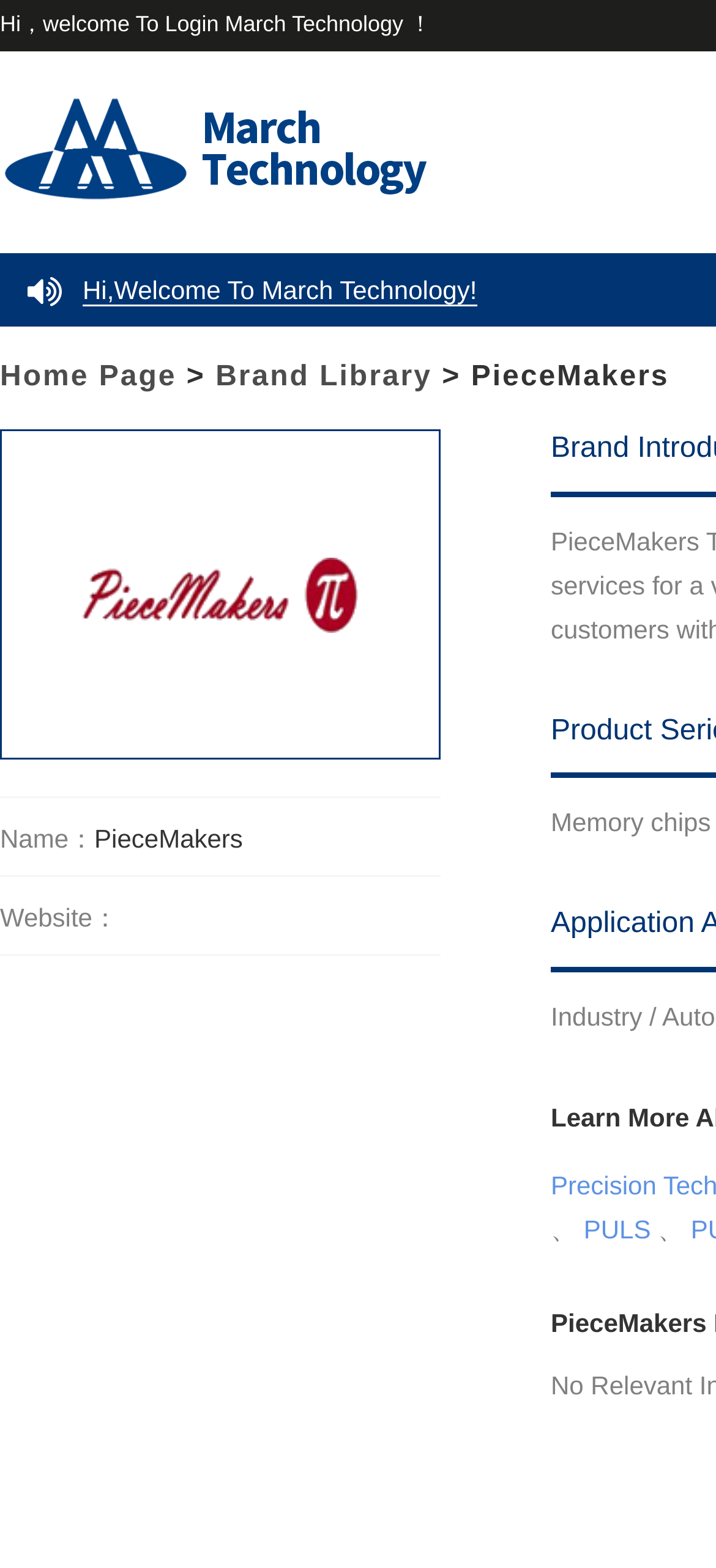Find the bounding box coordinates for the UI element whose description is: "PULS". The coordinates should be four float numbers between 0 and 1, in the format [left, top, right, bottom].

[0.815, 0.775, 0.909, 0.794]